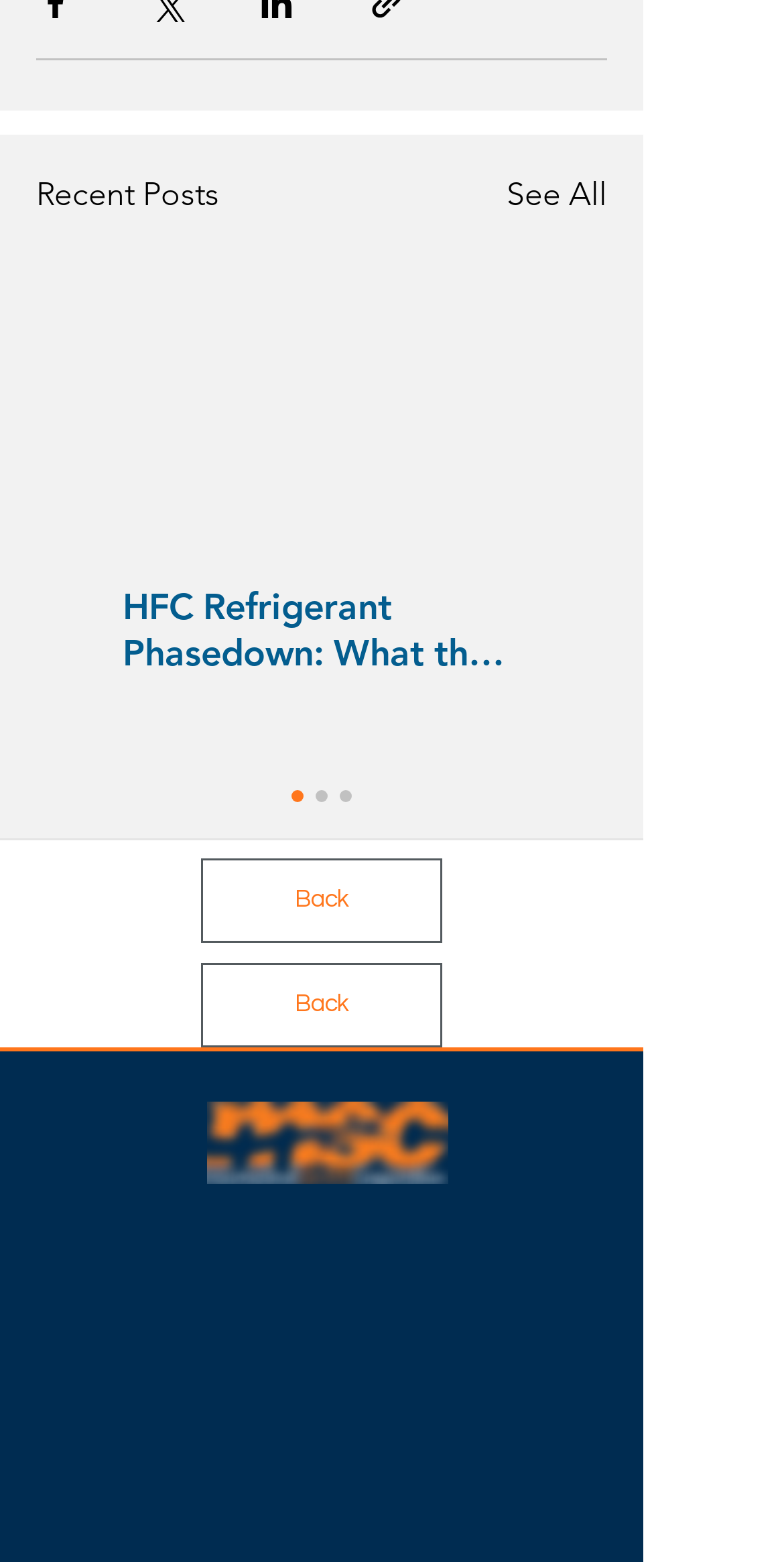Provide a brief response to the question using a single word or phrase: 
What is the phone number of the company?

973.884.5000